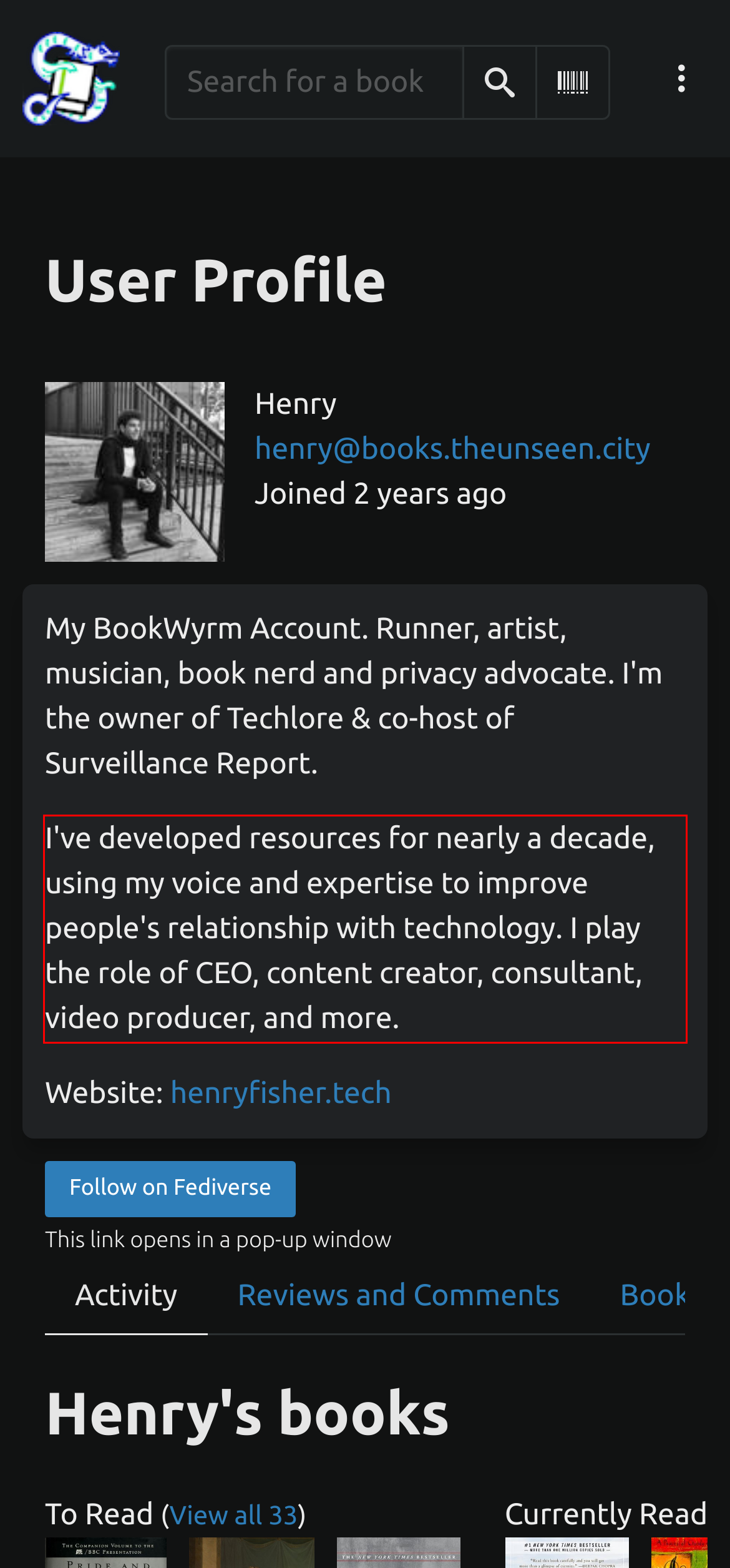Please examine the webpage screenshot containing a red bounding box and use OCR to recognize and output the text inside the red bounding box.

I've developed resources for nearly a decade, using my voice and expertise to improve people's relationship with technology. I play the role of CEO, content creator, consultant, video producer, and more.